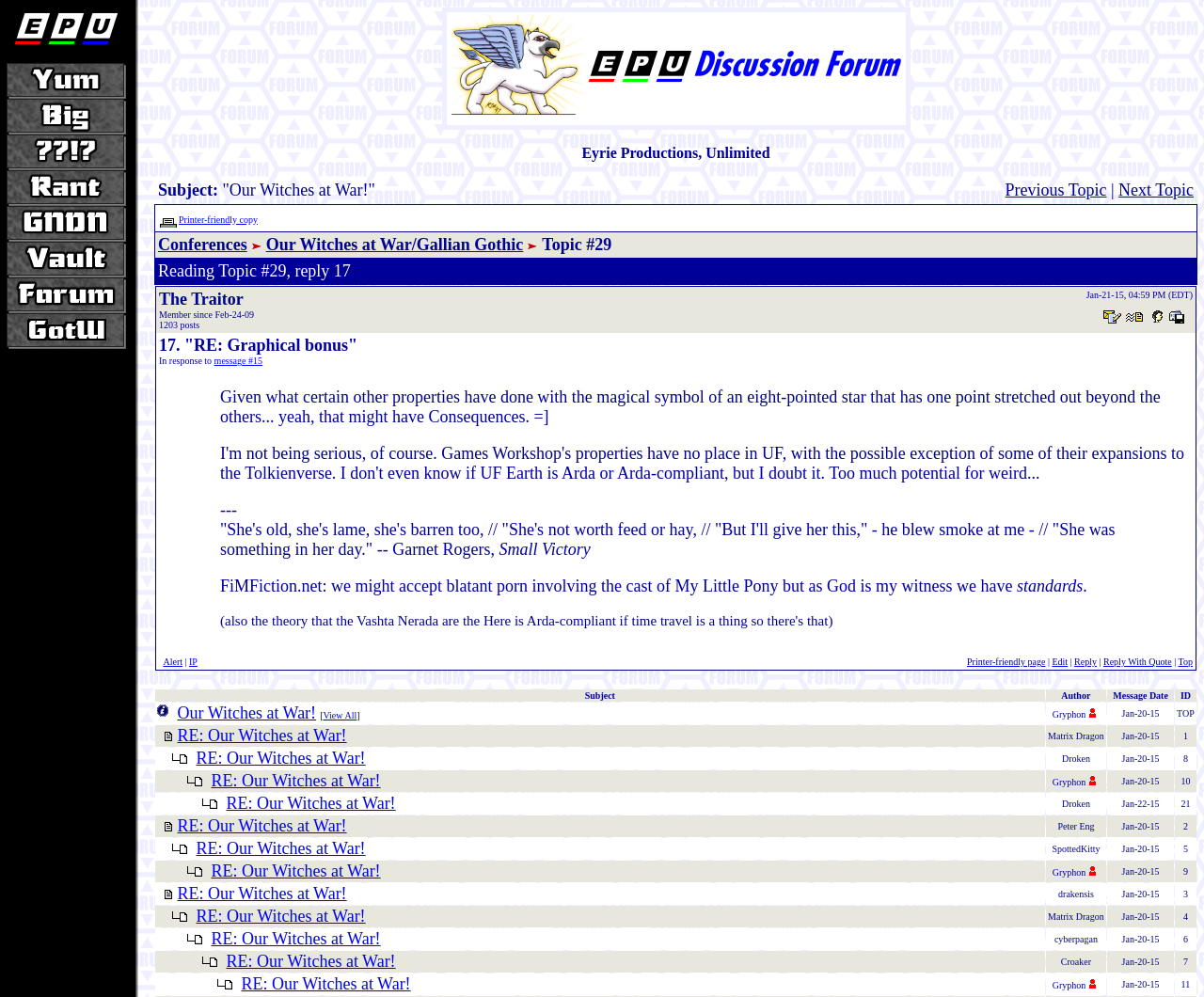Identify the bounding box coordinates of the area you need to click to perform the following instruction: "Go to previous topic".

[0.835, 0.181, 0.919, 0.2]